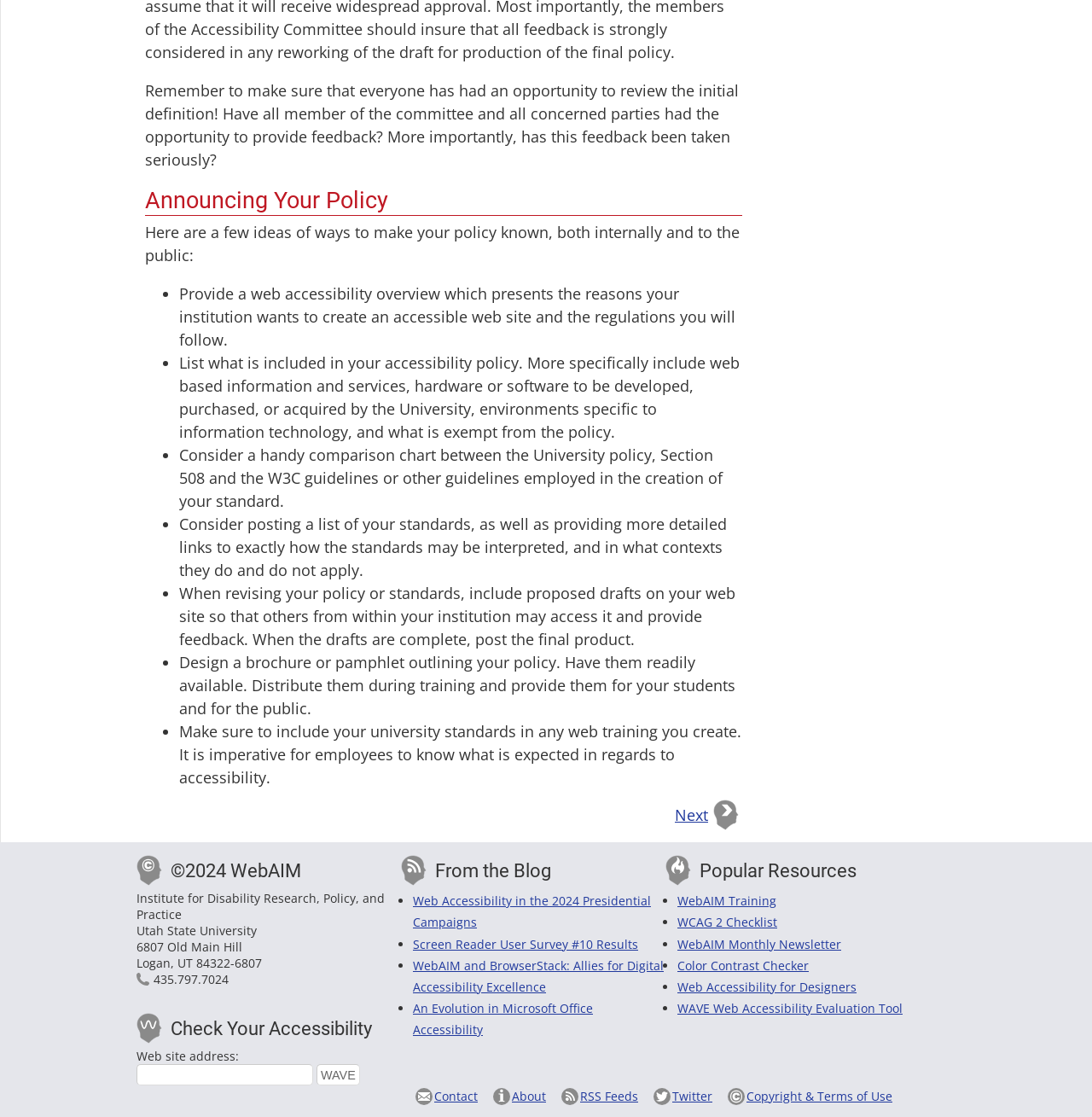Based on the image, provide a detailed response to the question:
What is the name of the organization that provides web accessibility training?

The webpage's 'Popular Resources' section lists several links, including 'WebAIM Training', which suggests that WebAIM is the organization that provides web accessibility training.